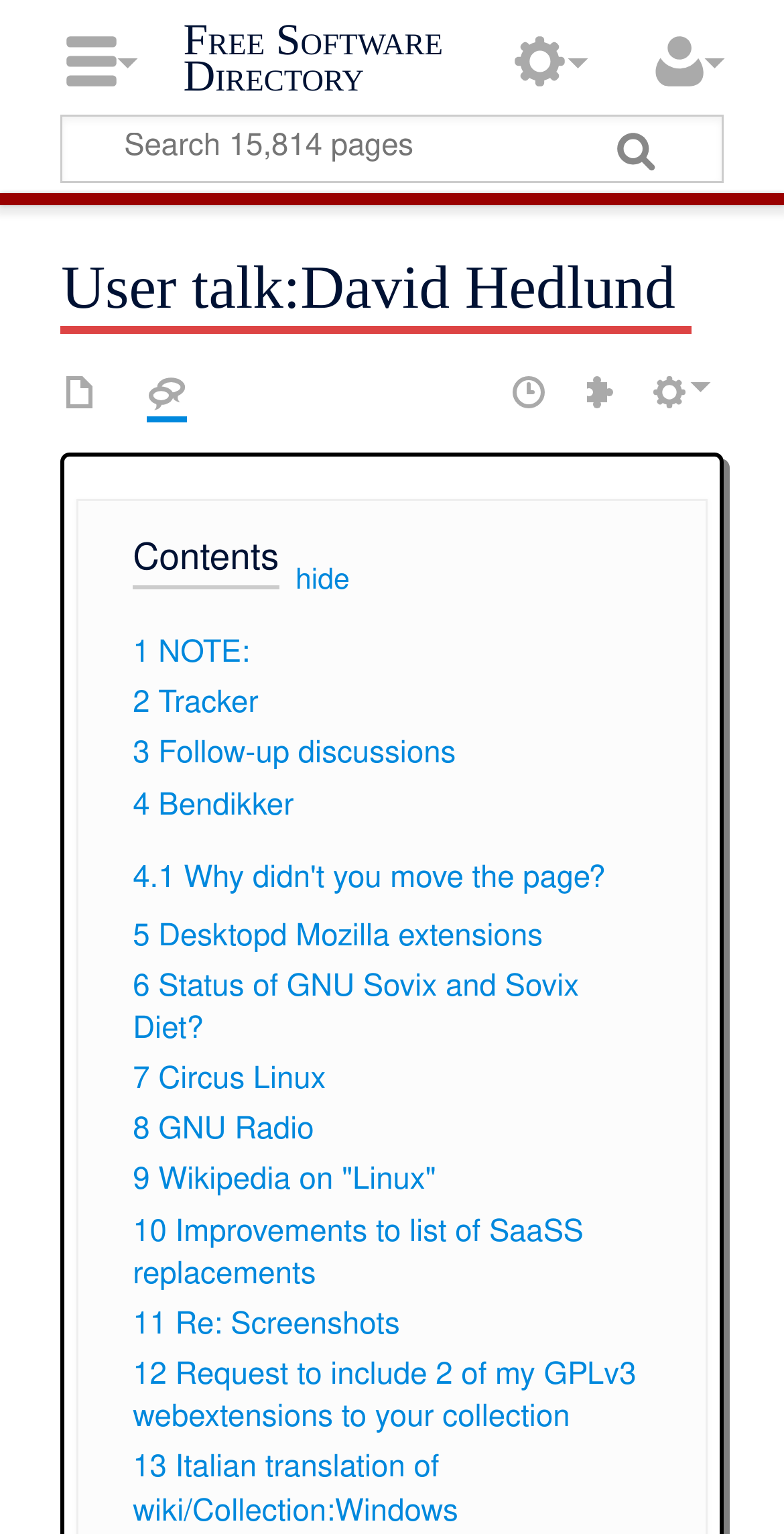Respond with a single word or phrase:
How many navigation options are under 'Namespaces'?

2